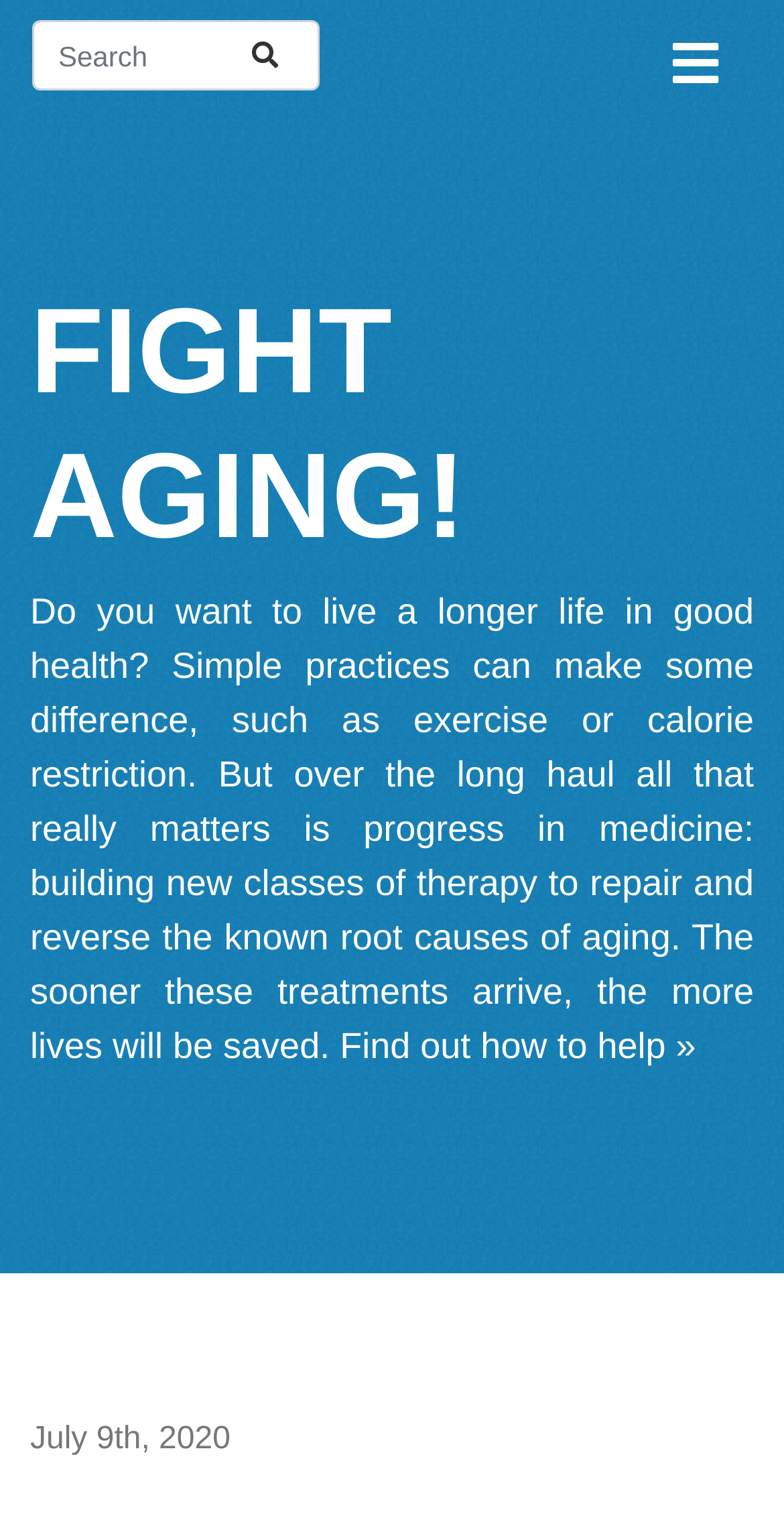What is the search box for?
Please provide an in-depth and detailed response to the question.

The search box is a textbox with a placeholder text 'Search', which is likely used to search for content within the website.